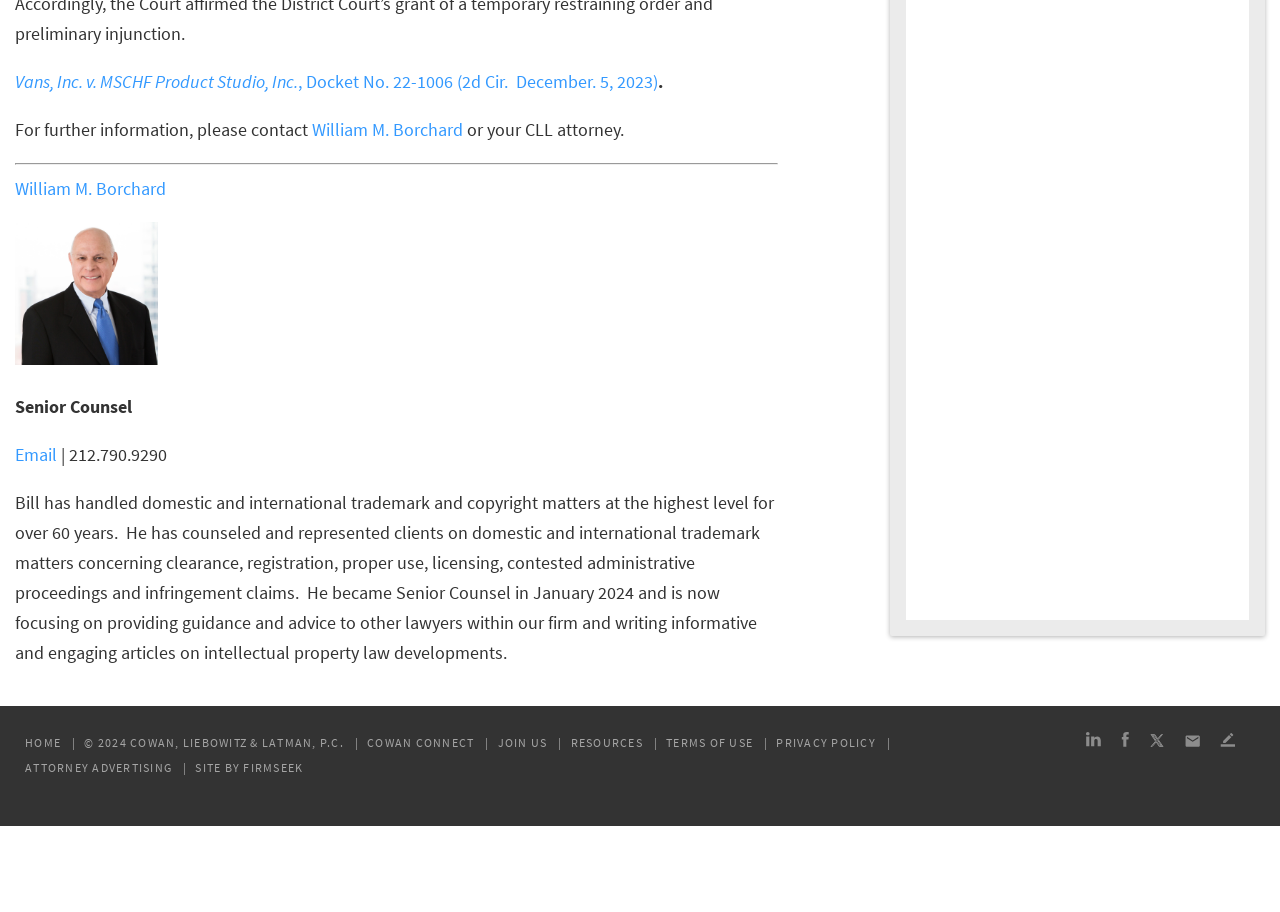Based on the image, give a detailed response to the question: How many social media links are there?

I counted the social media links at the bottom of the page, which are LinkedIn, Facebook, Twitter/X, and Contact Us, and found that there are 4 links in total.